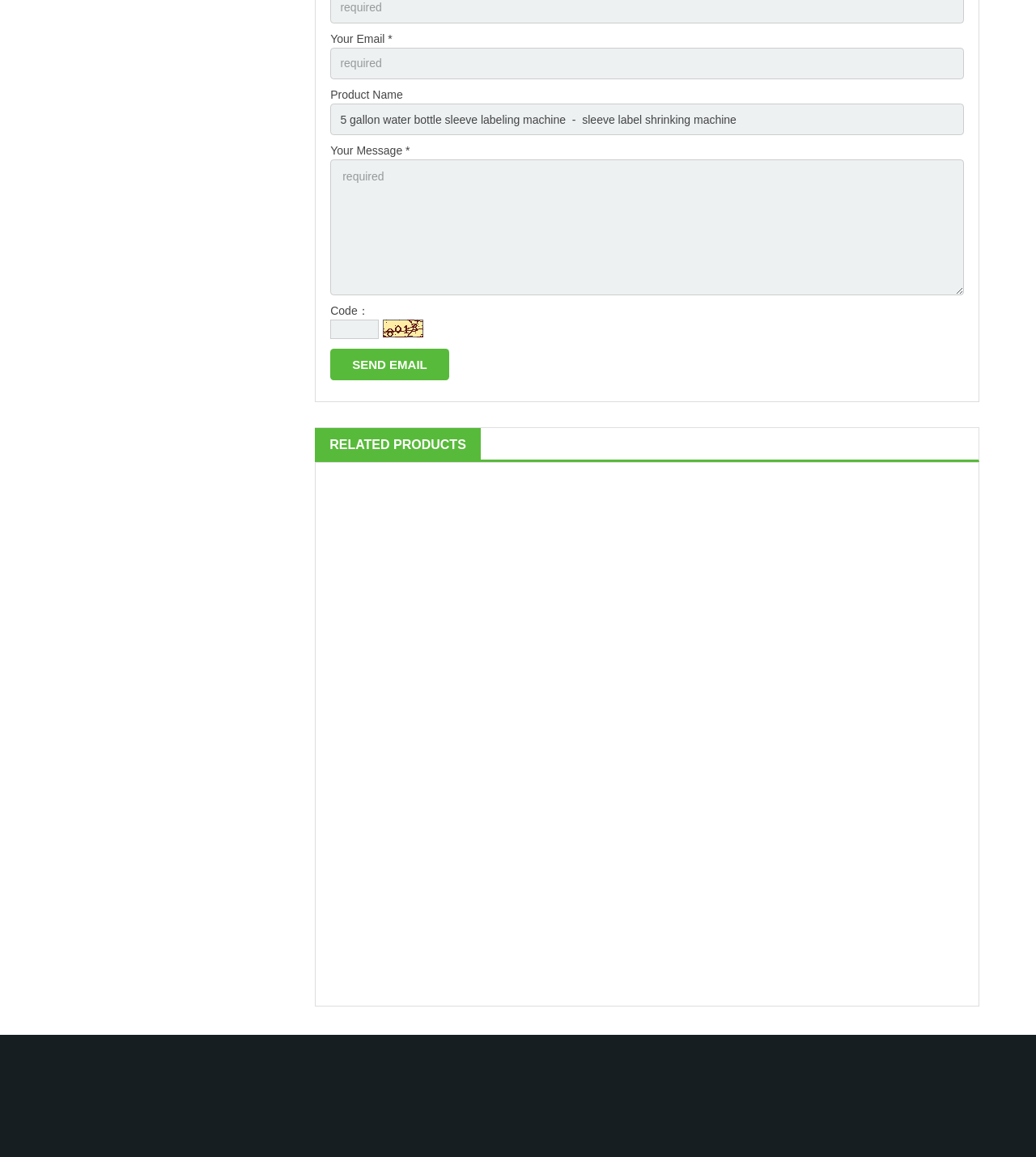What type of products are shown in the 'RELATED PRODUCTS' section?
Look at the screenshot and respond with a single word or phrase.

Water treatment and bottling machines